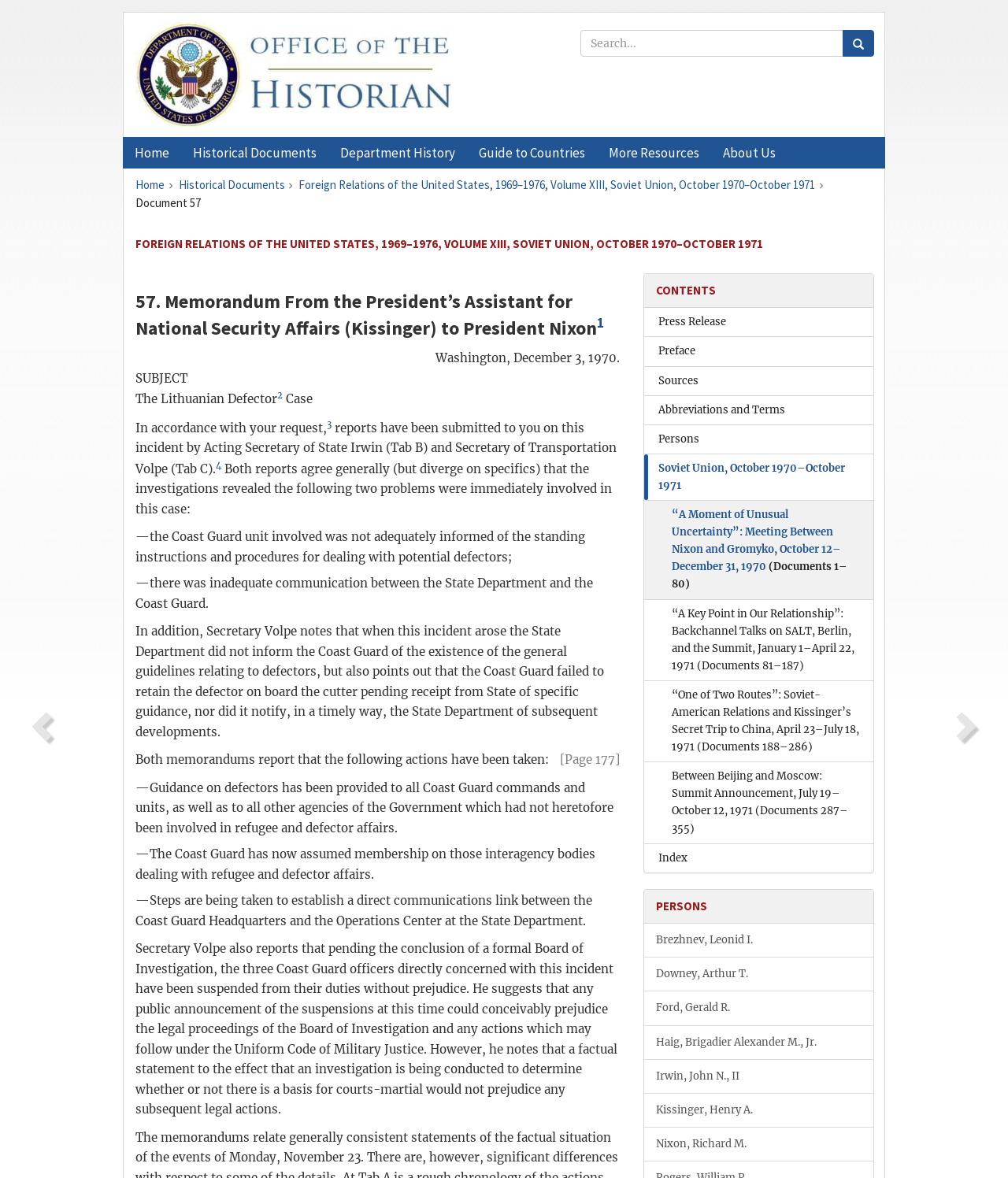Highlight the bounding box of the UI element that corresponds to this description: "Zgraph Design & Marketing".

None